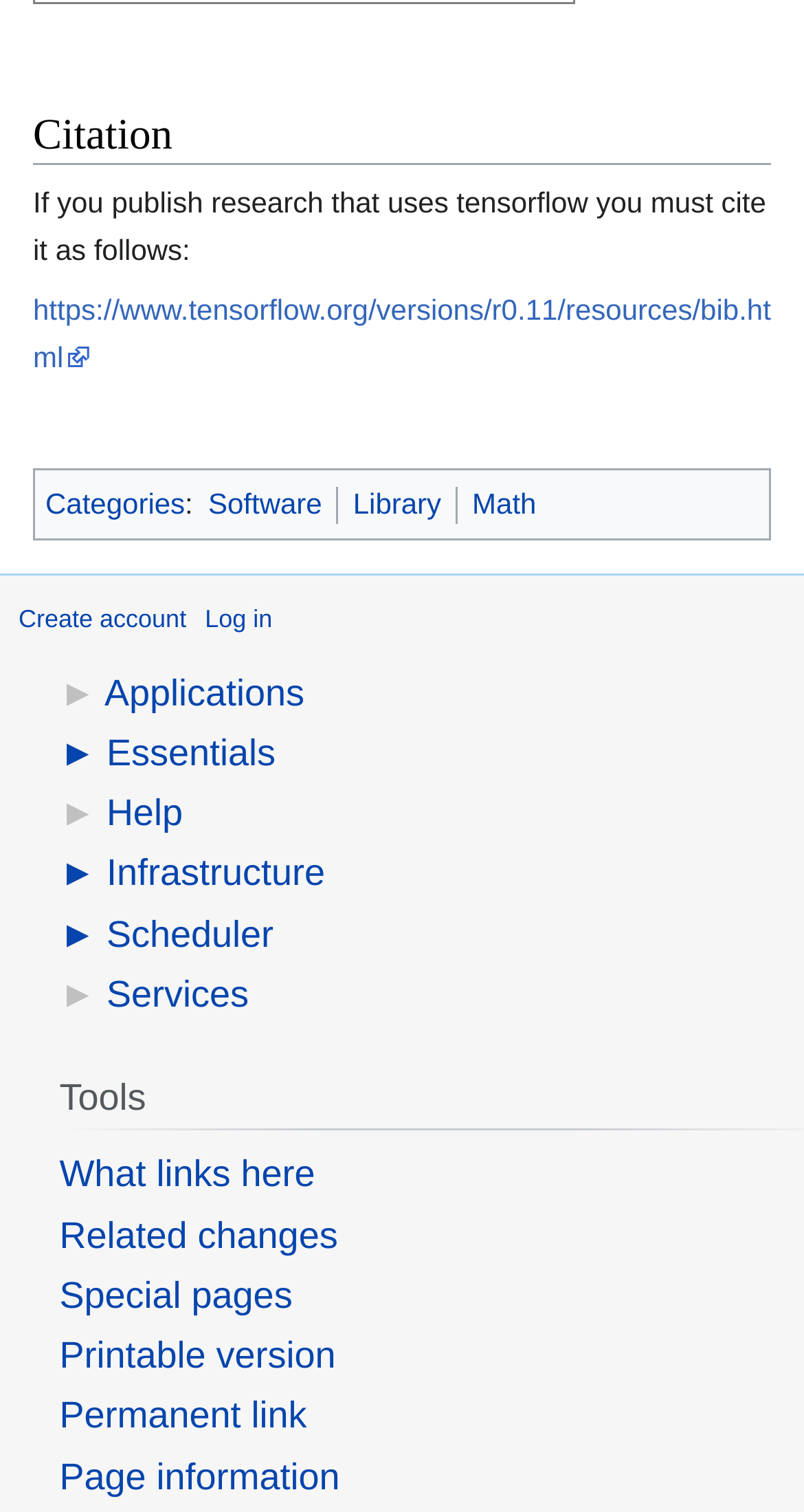What is the citation for?
Answer the question with detailed information derived from the image.

The webpage provides information on how to cite TensorFlow in research, so the citation is for TensorFlow.